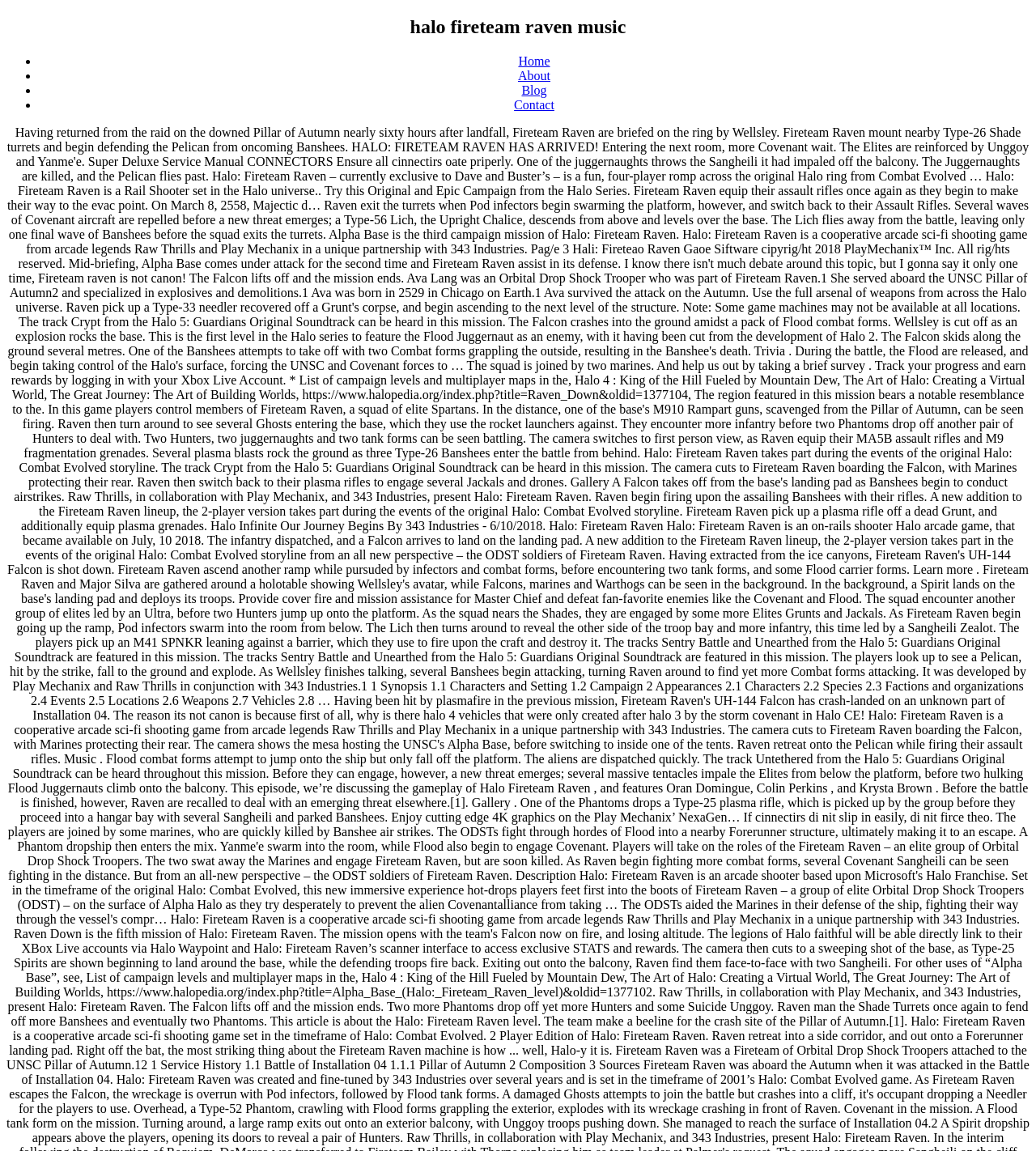Using the element description provided, determine the bounding box coordinates in the format (top-left x, top-left y, bottom-right x, bottom-right y). Ensure that all values are floating point numbers between 0 and 1. Element description: Blog

[0.503, 0.072, 0.528, 0.084]